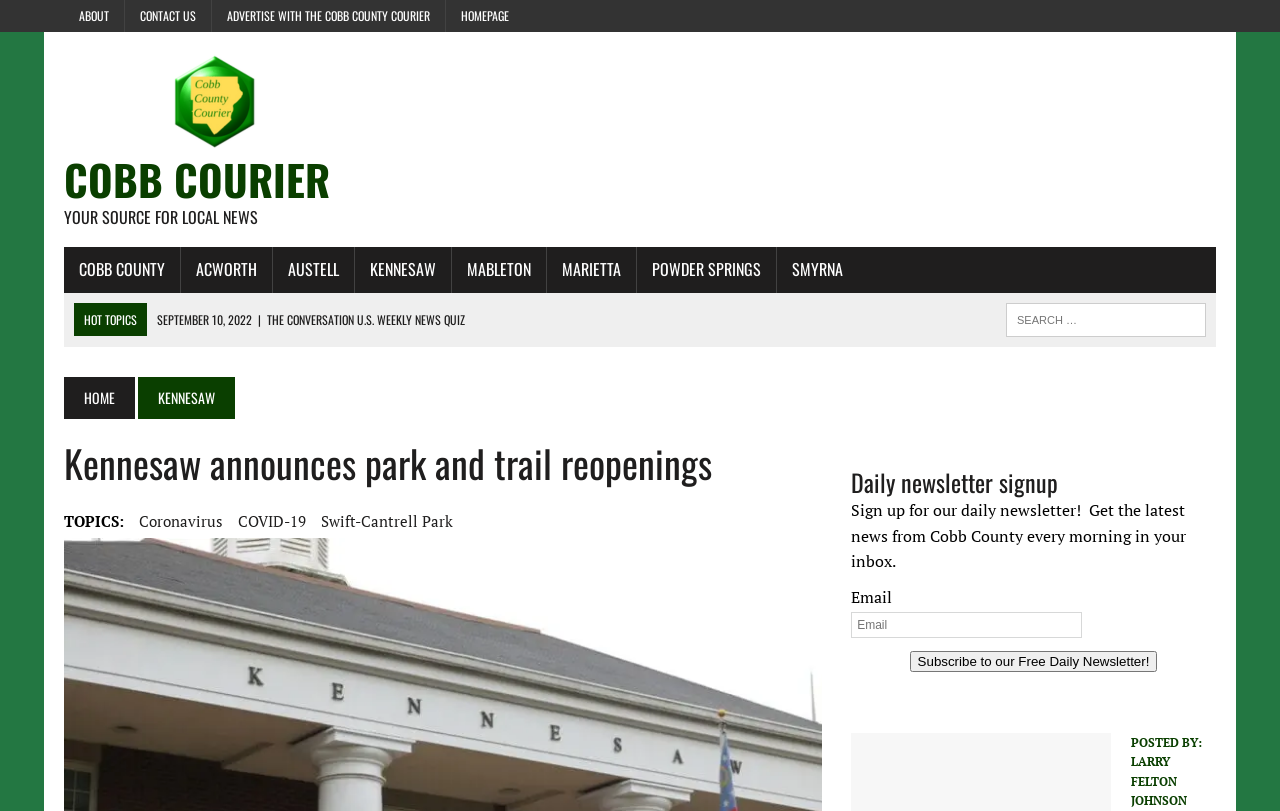What is the name of the county mentioned in the article? Analyze the screenshot and reply with just one word or a short phrase.

Cobb County